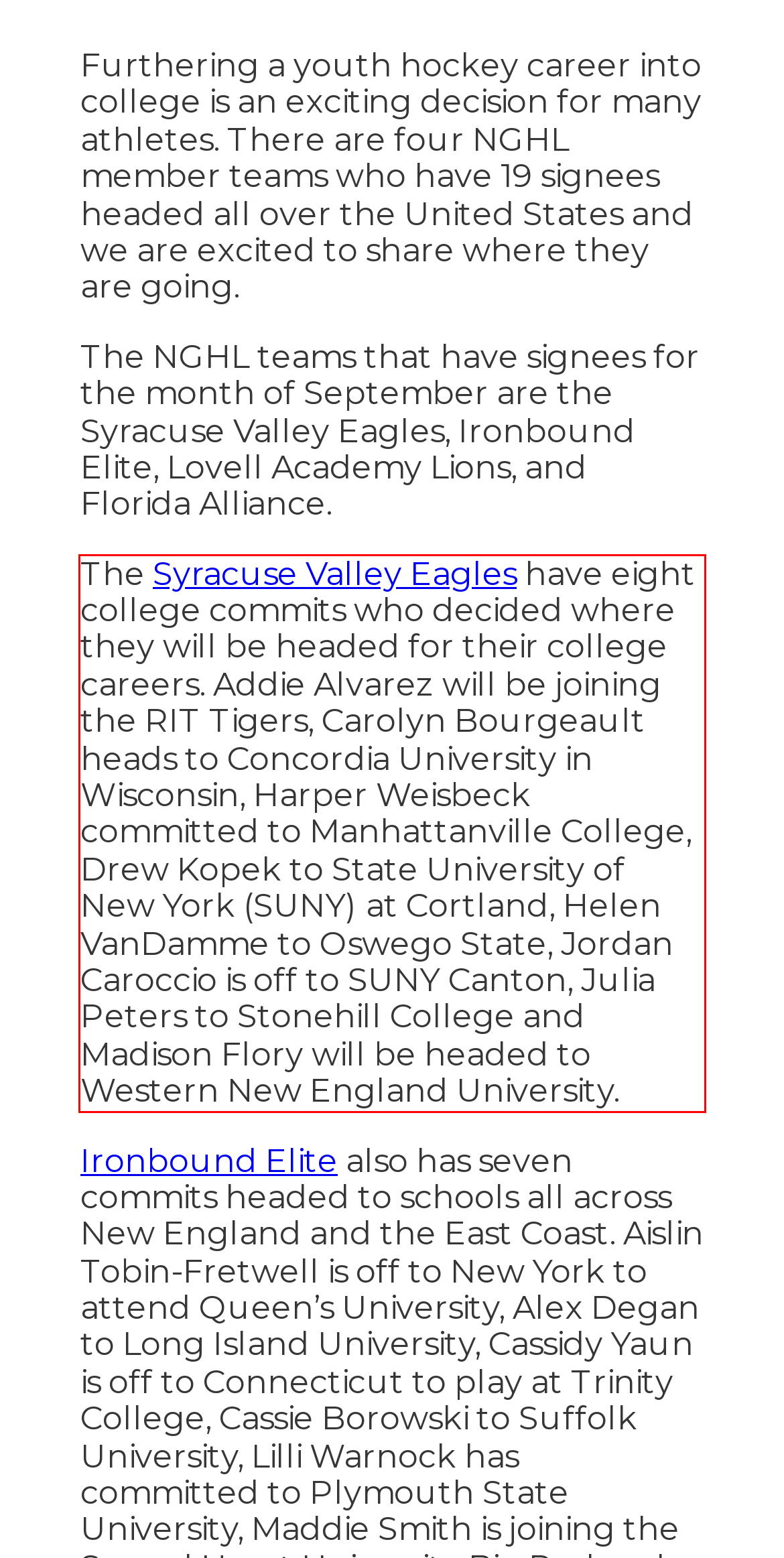Observe the screenshot of the webpage that includes a red rectangle bounding box. Conduct OCR on the content inside this red bounding box and generate the text.

The Syracuse Valley Eagles have eight college commits who decided where they will be headed for their college careers. Addie Alvarez will be joining the RIT Tigers, Carolyn Bourgeault heads to Concordia University in Wisconsin, Harper Weisbeck committed to Manhattanville College, Drew Kopek to State University of New York (SUNY) at Cortland, Helen VanDamme to Oswego State, Jordan Caroccio is off to SUNY Canton, Julia Peters to Stonehill College and Madison Flory will be headed to Western New England University.